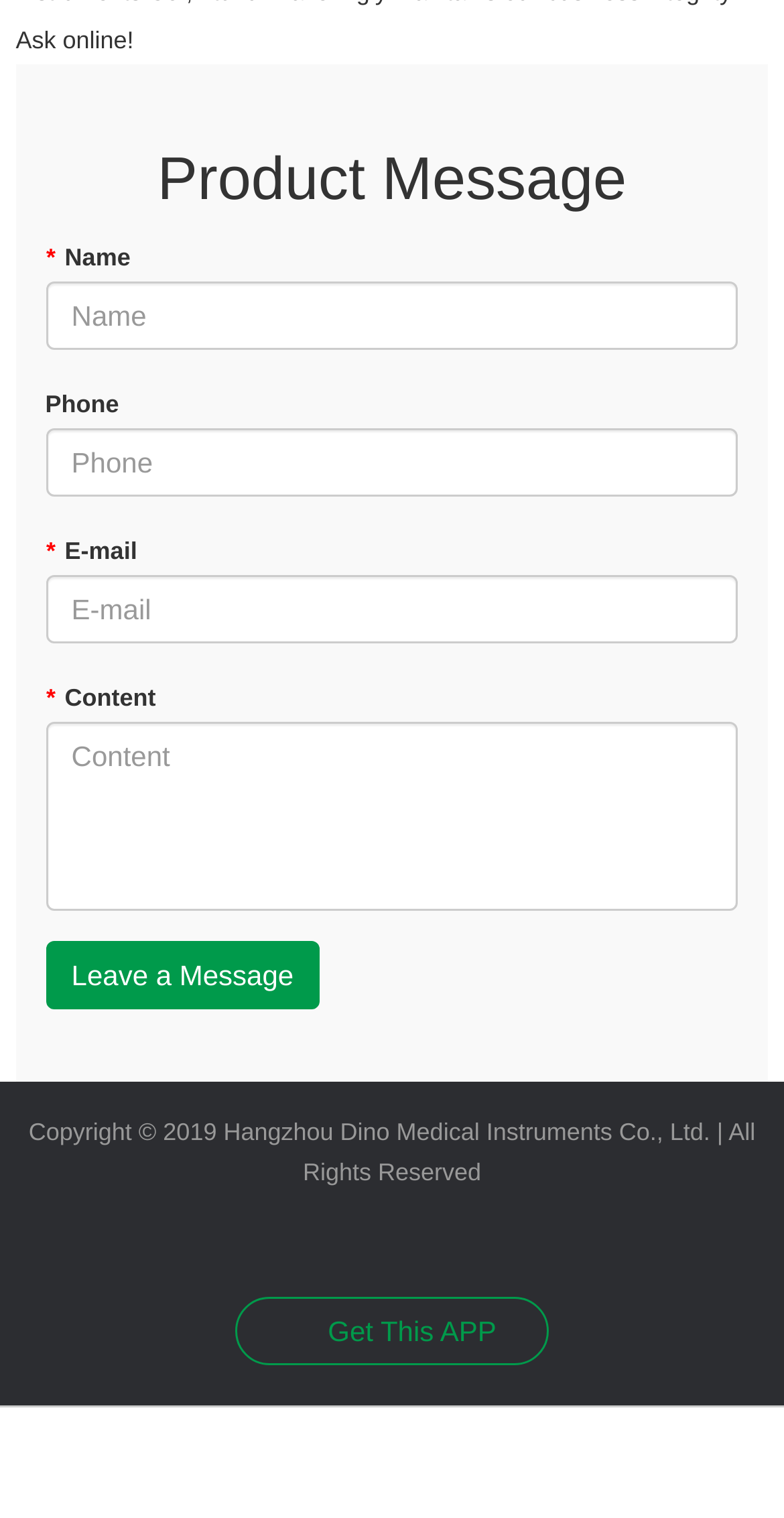Analyze the image and deliver a detailed answer to the question: What is the button below the form used for?

The button below the form is labeled 'Leave a Message', suggesting that it is used to submit the form and send the user's message to the website owner.